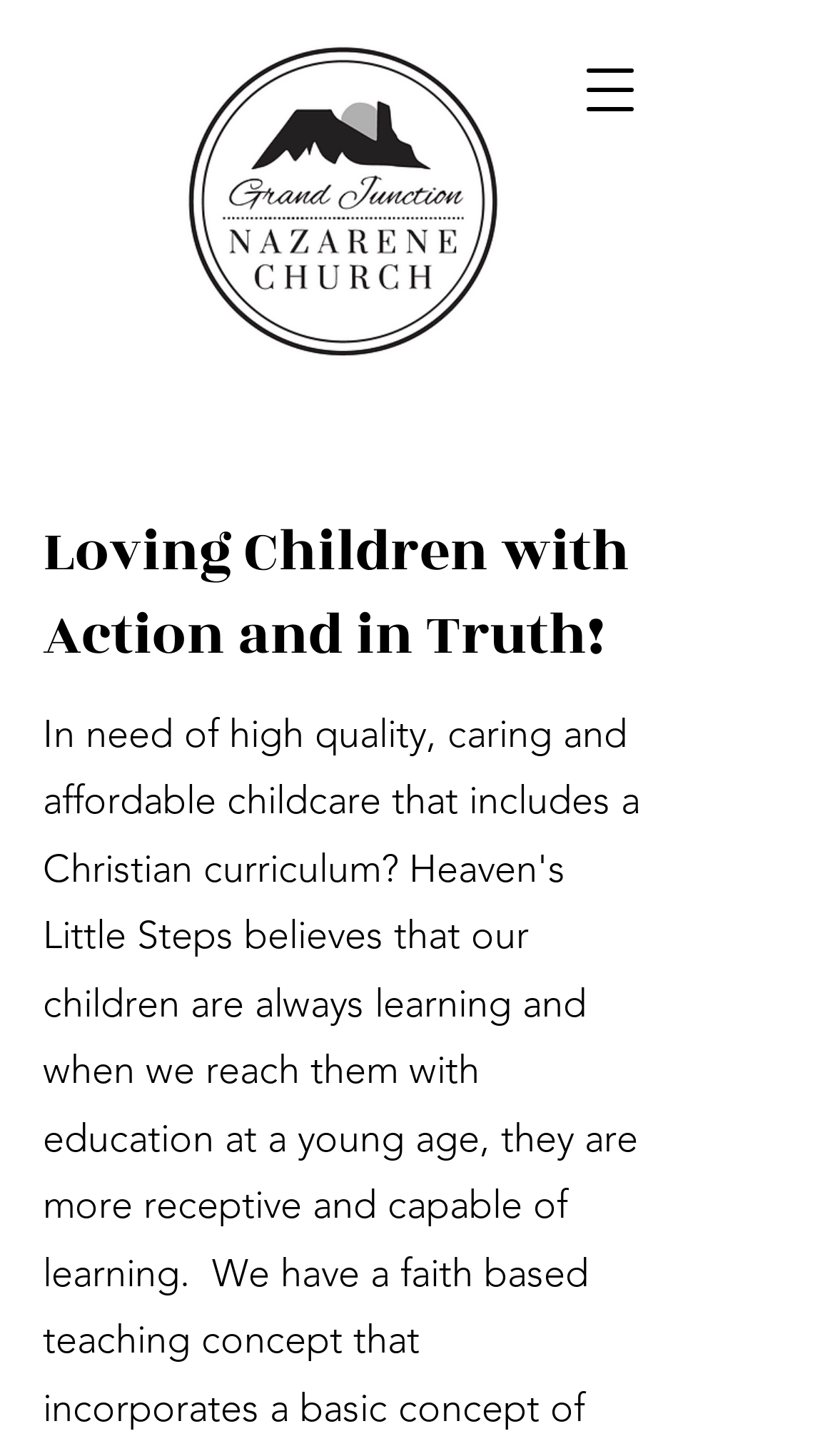Determine the bounding box for the UI element as described: "aria-label="Open navigation menu"". The coordinates should be represented as four float numbers between 0 and 1, formatted as [left, top, right, bottom].

[0.679, 0.032, 0.782, 0.091]